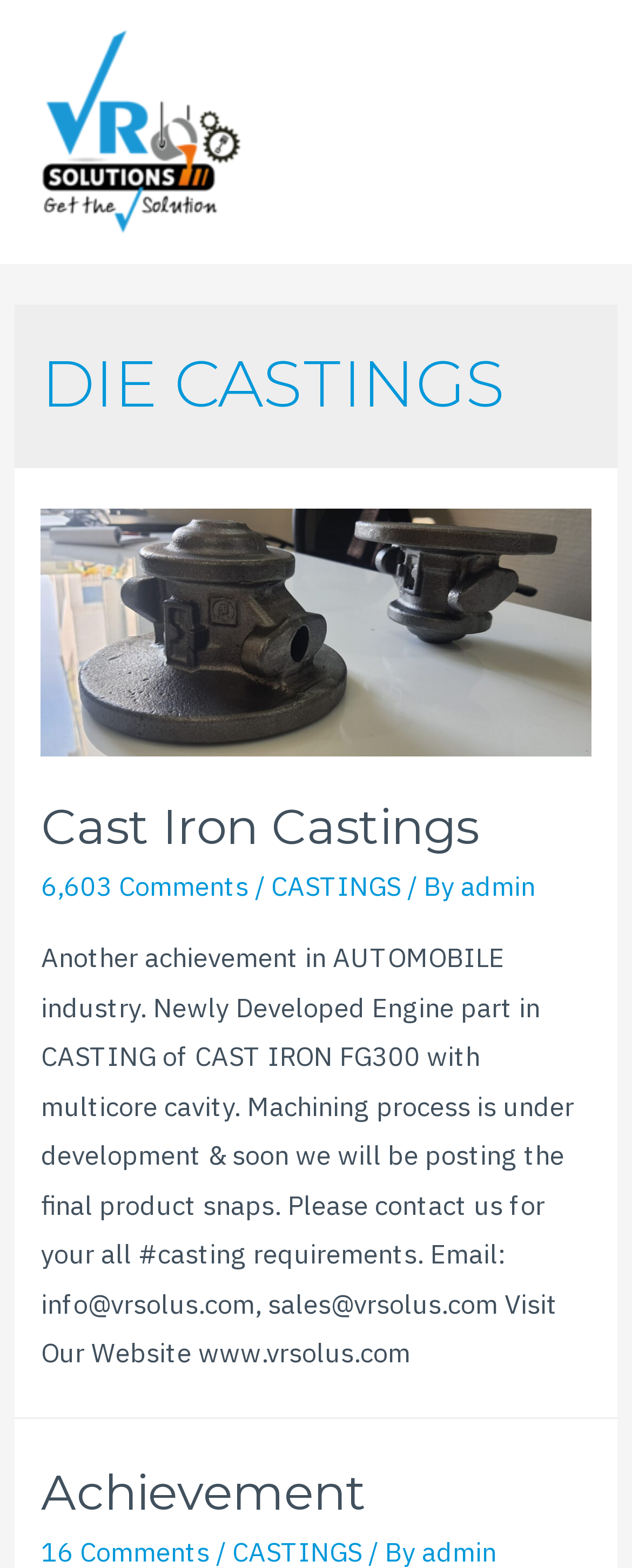What is the email address for casting requirements?
Use the information from the screenshot to give a comprehensive response to the question.

In the article section, there is a paragraph of text that mentions contacting the company for casting requirements. The email addresses provided are info@vrsolus.com and sales@vrsolus.com.